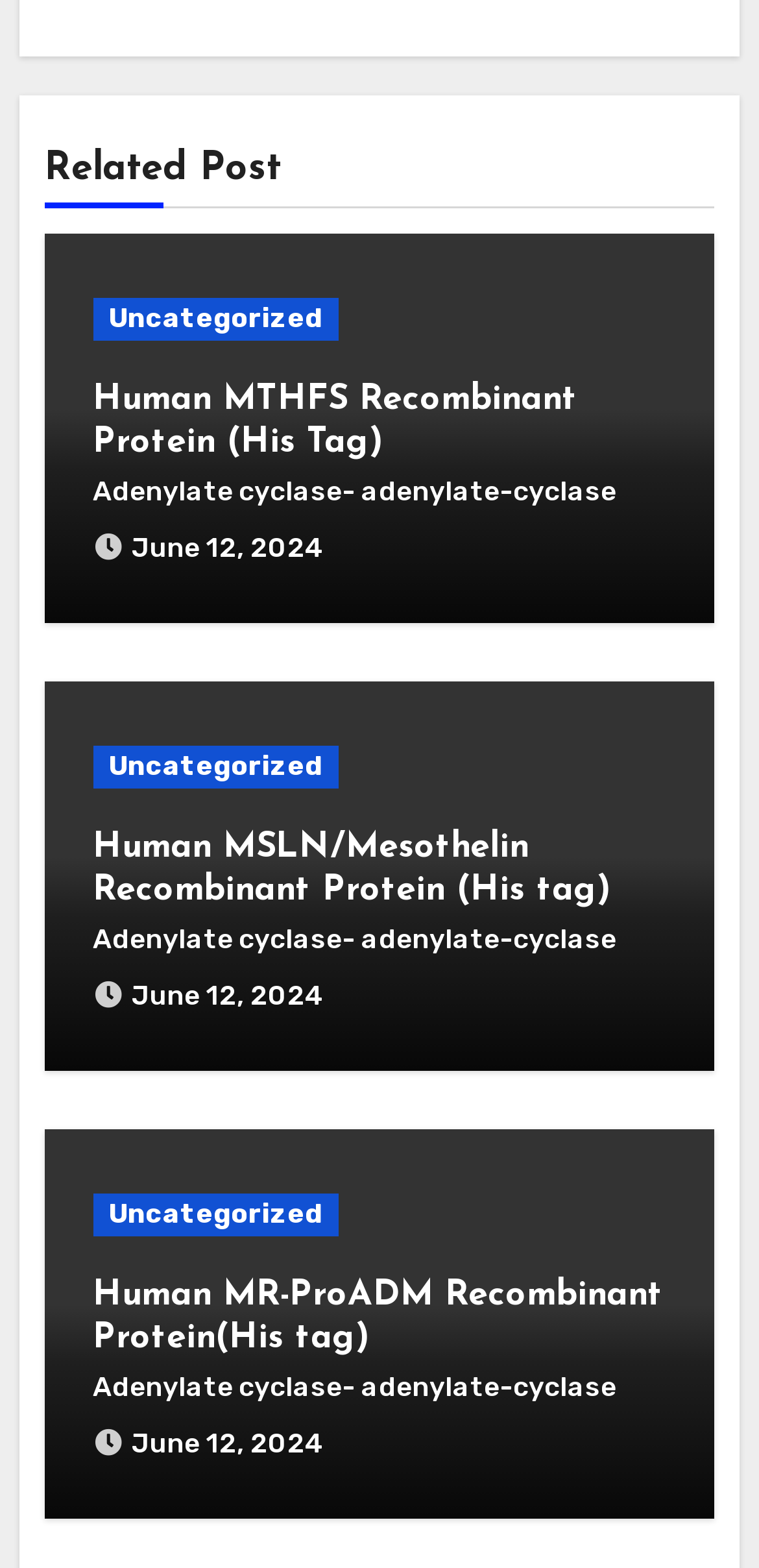Can you find the bounding box coordinates of the area I should click to execute the following instruction: "Click on Human MR-ProADM Recombinant Protein link"?

[0.122, 0.815, 0.874, 0.865]